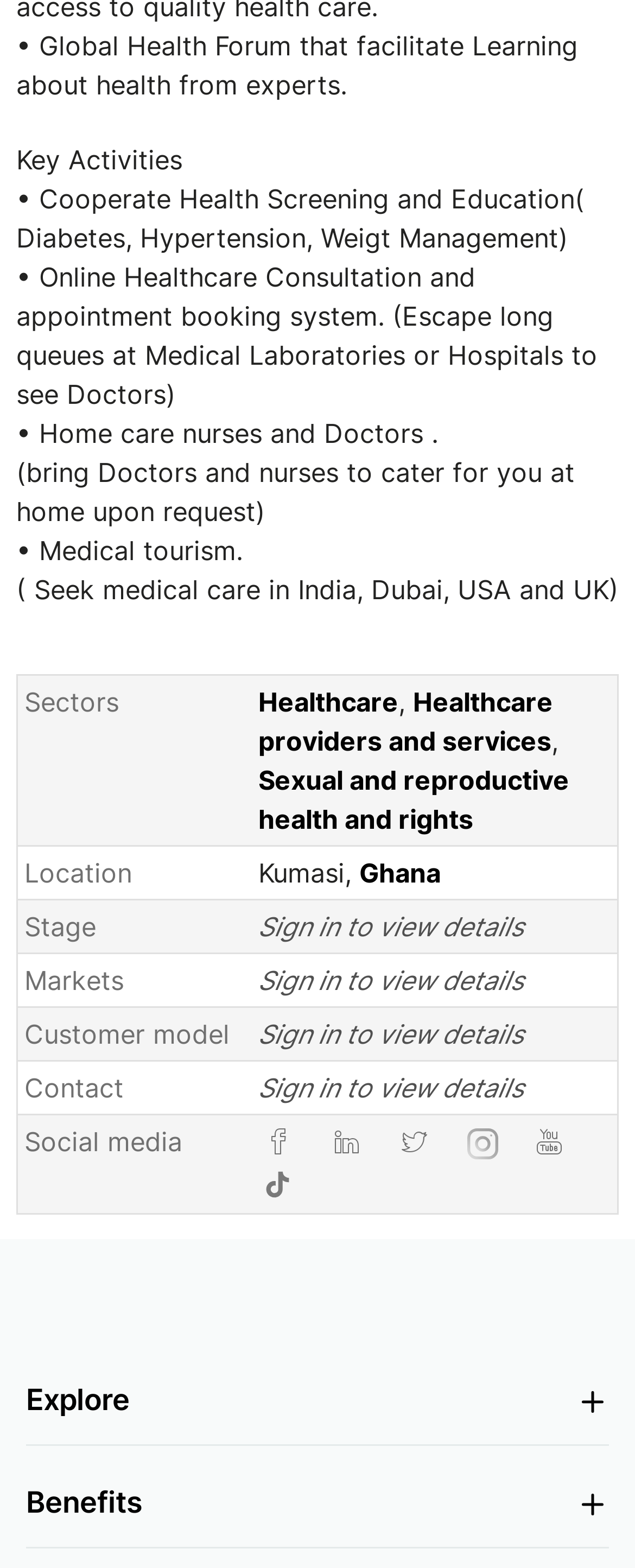Predict the bounding box coordinates for the UI element described as: "alt="IAQ Ressource"". The coordinates should be four float numbers between 0 and 1, presented as [left, top, right, bottom].

None